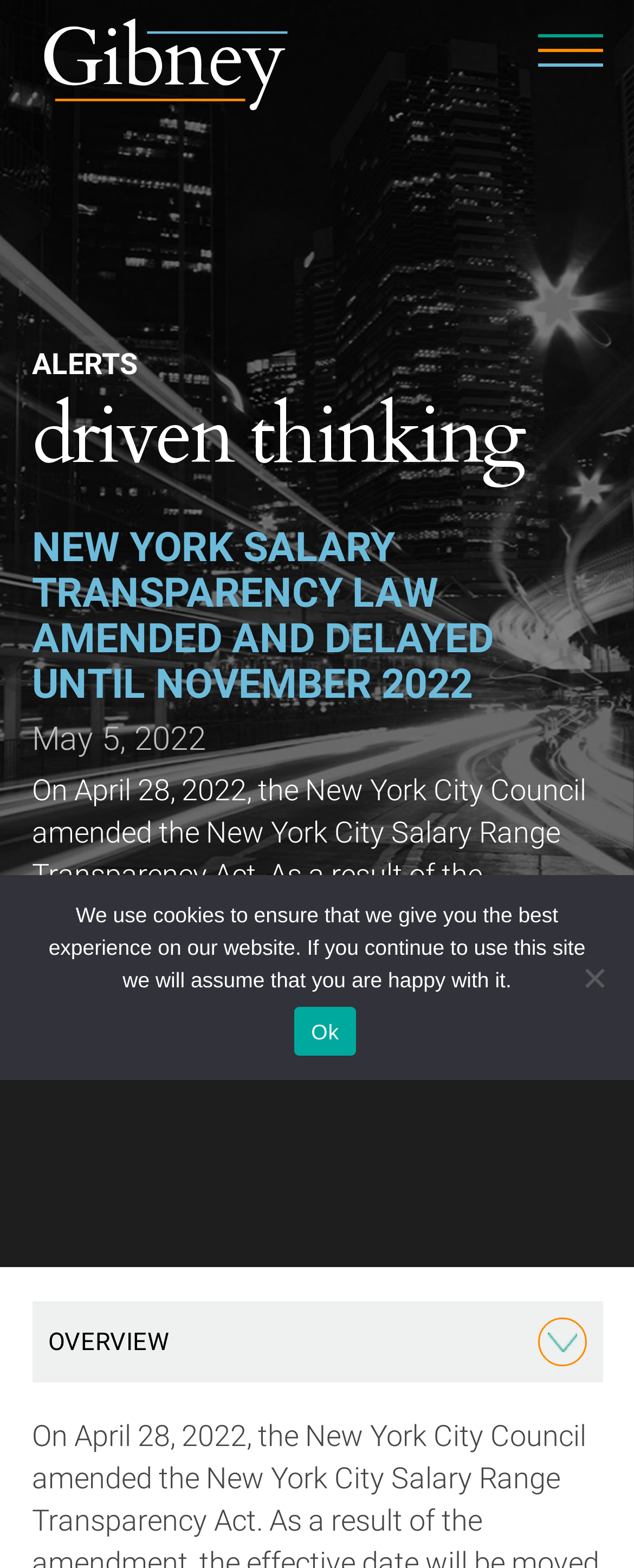Create a full and detailed caption for the entire webpage.

The webpage is about the New York Salary Transparency Law, which has been amended and delayed until November 2022. At the top left of the page, there is a link to "Gibney Anthony & Flaherty, LLP" accompanied by an image with the same name. Below this, there are three headings: "ALERTS", "driven thinking", and "NEW YORK SALARY TRANSPARENCY LAW AMENDED AND DELAYED UNTIL NOVEMBER 2022". 

To the right of the "ALERTS" heading, there is a date "May 5, 2022". Below this, there is a paragraph of text that summarizes the amendment, stating that the effective date has been moved from May 15, 2022 to November 1, 2022. 

At the bottom left of the page, there are two links: "OVERVIEW" and "Toggle Menu". The "Toggle Menu" link is located at the bottom right of the page. 

In the middle of the page, there is a dialog box titled "Cookie Notice" that is not currently in focus. This dialog box contains a message about the use of cookies on the website and provides an "Ok" button to acknowledge this. There is also a "No" option, but it is not a button.